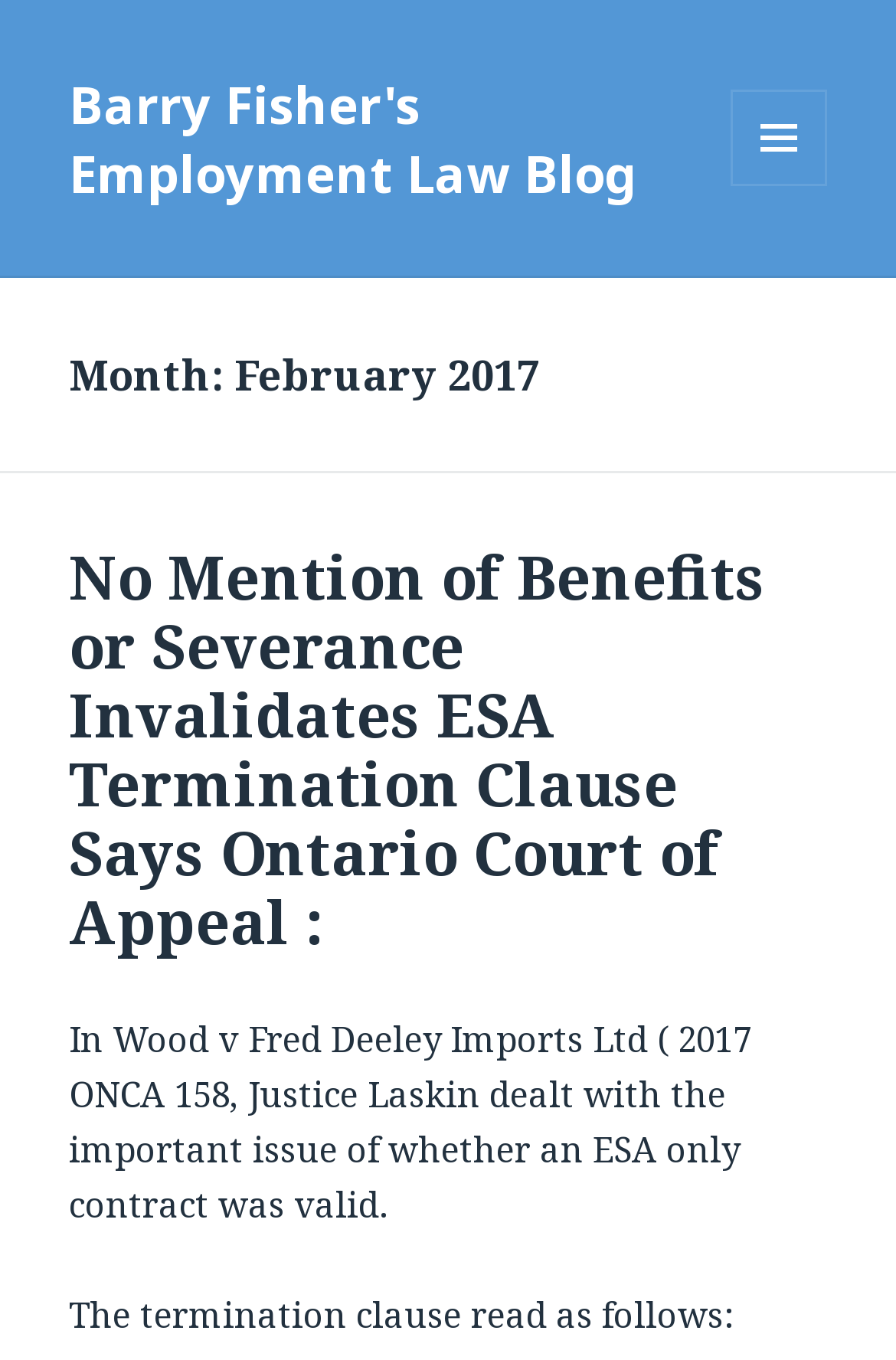Kindly respond to the following question with a single word or a brief phrase: 
How many links are in the main content area?

2